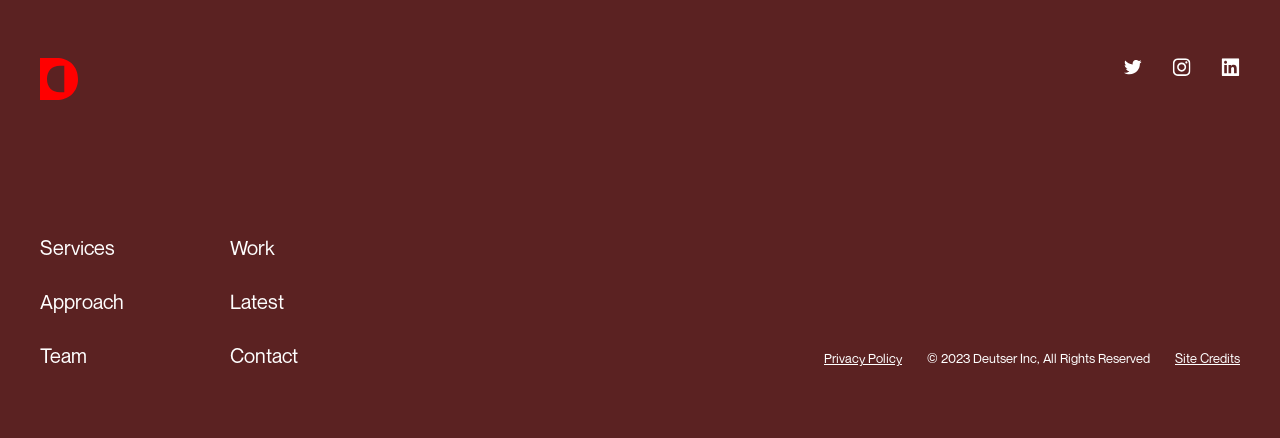Please determine the bounding box coordinates for the element that should be clicked to follow these instructions: "Read the latest news".

[0.18, 0.659, 0.222, 0.716]